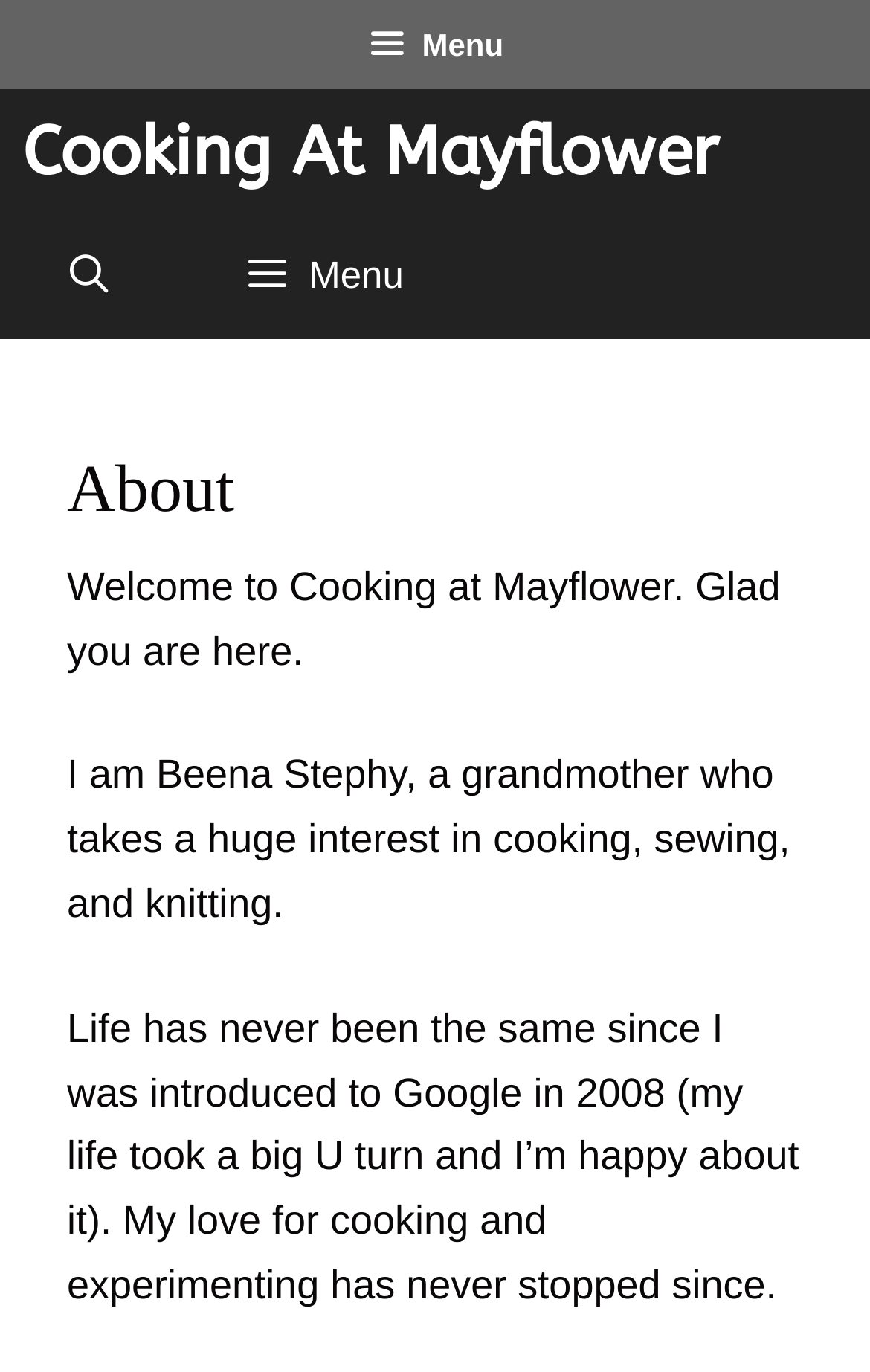What is the author's feeling about her life since 2008?
Using the image, provide a detailed and thorough answer to the question.

The author's feeling about her life since 2008 can be found in the StaticText element, which states 'Life has never been the same since I was introduced to Google in 2008 (my life took a big U turn and I’m happy about it)'.